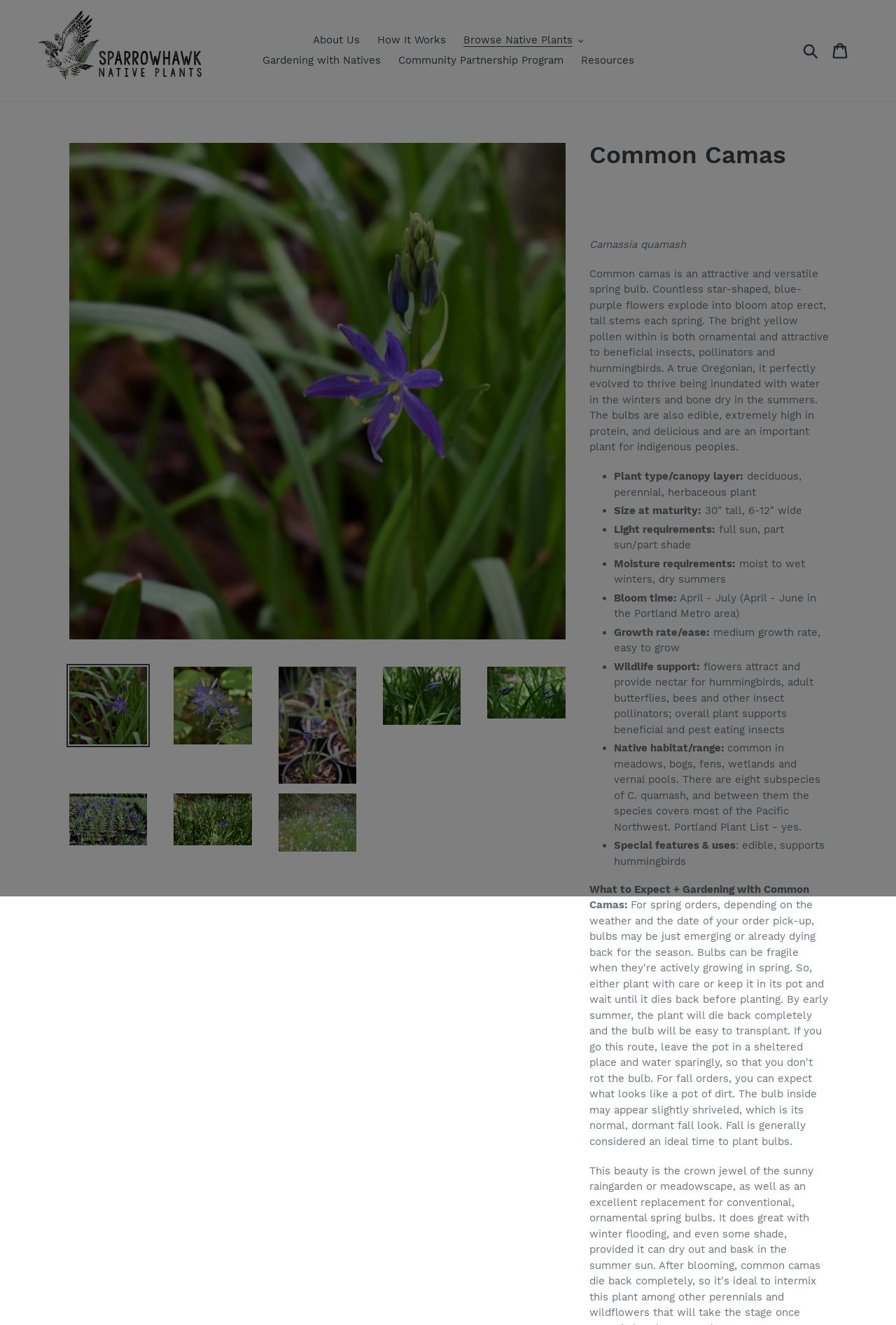Please study the image and answer the question comprehensively:
What is the purpose of the bright yellow pollen within the Common Camas flowers?

The text on the webpage states that the bright yellow pollen within the Common Camas flowers is 'both ornamental and attractive to beneficial insects, pollinators and hummingbirds', indicating its purpose.